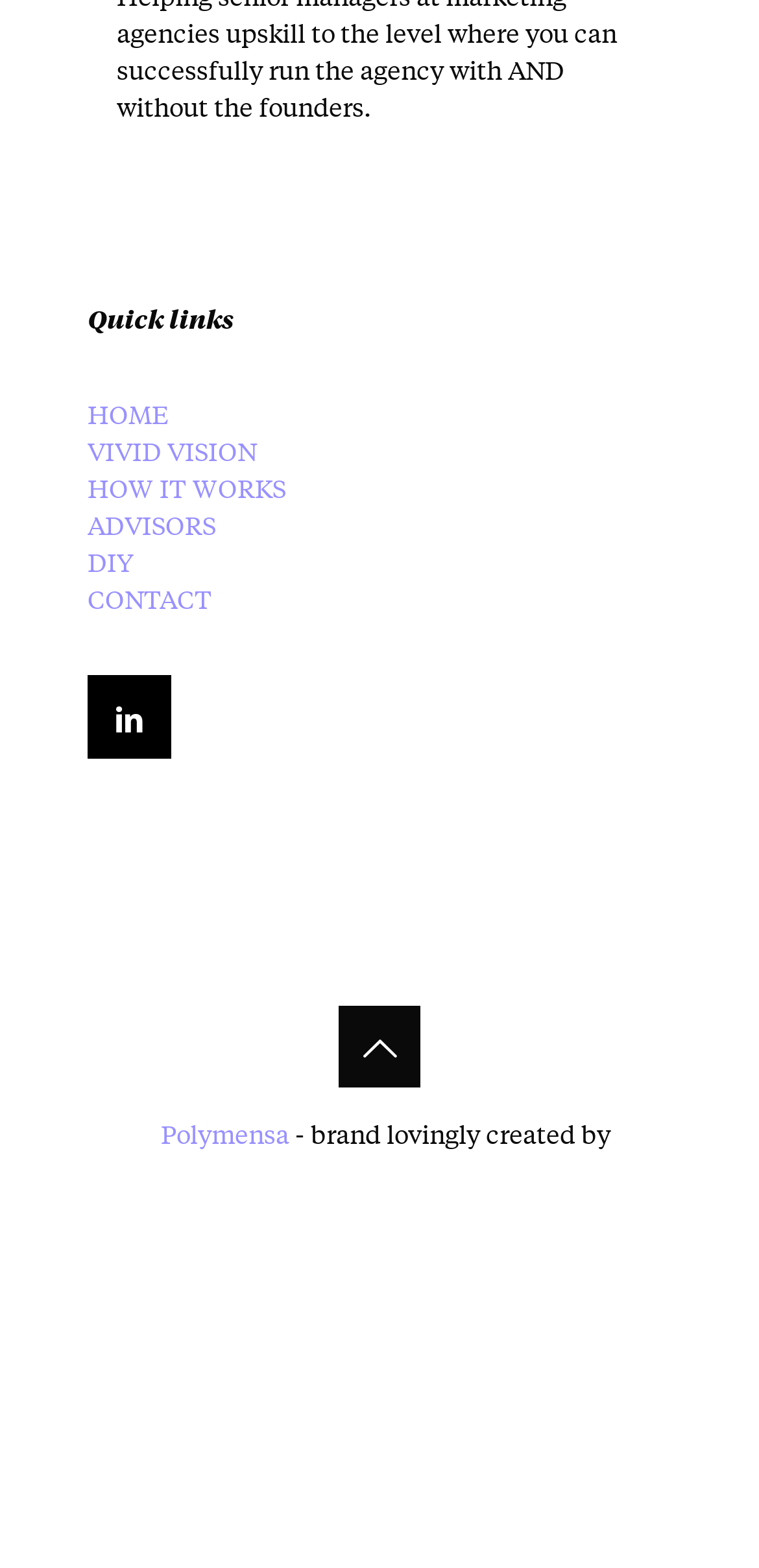Please identify the coordinates of the bounding box that should be clicked to fulfill this instruction: "Click on the HOME link".

[0.115, 0.252, 0.223, 0.276]